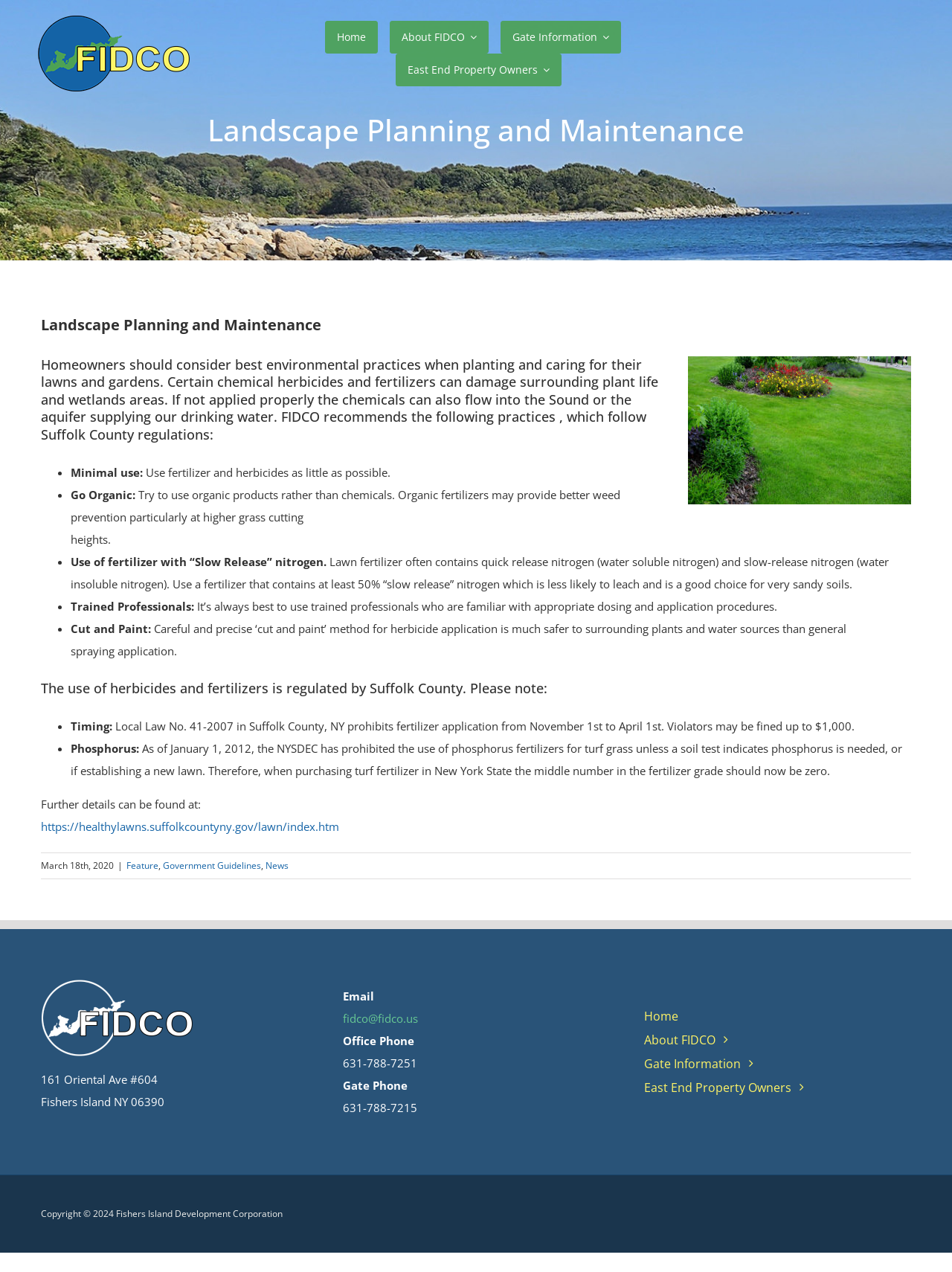Bounding box coordinates are specified in the format (top-left x, top-left y, bottom-right x, bottom-right y). All values are floating point numbers bounded between 0 and 1. Please provide the bounding box coordinate of the region this sentence describes: Gate Information

[0.677, 0.827, 0.957, 0.846]